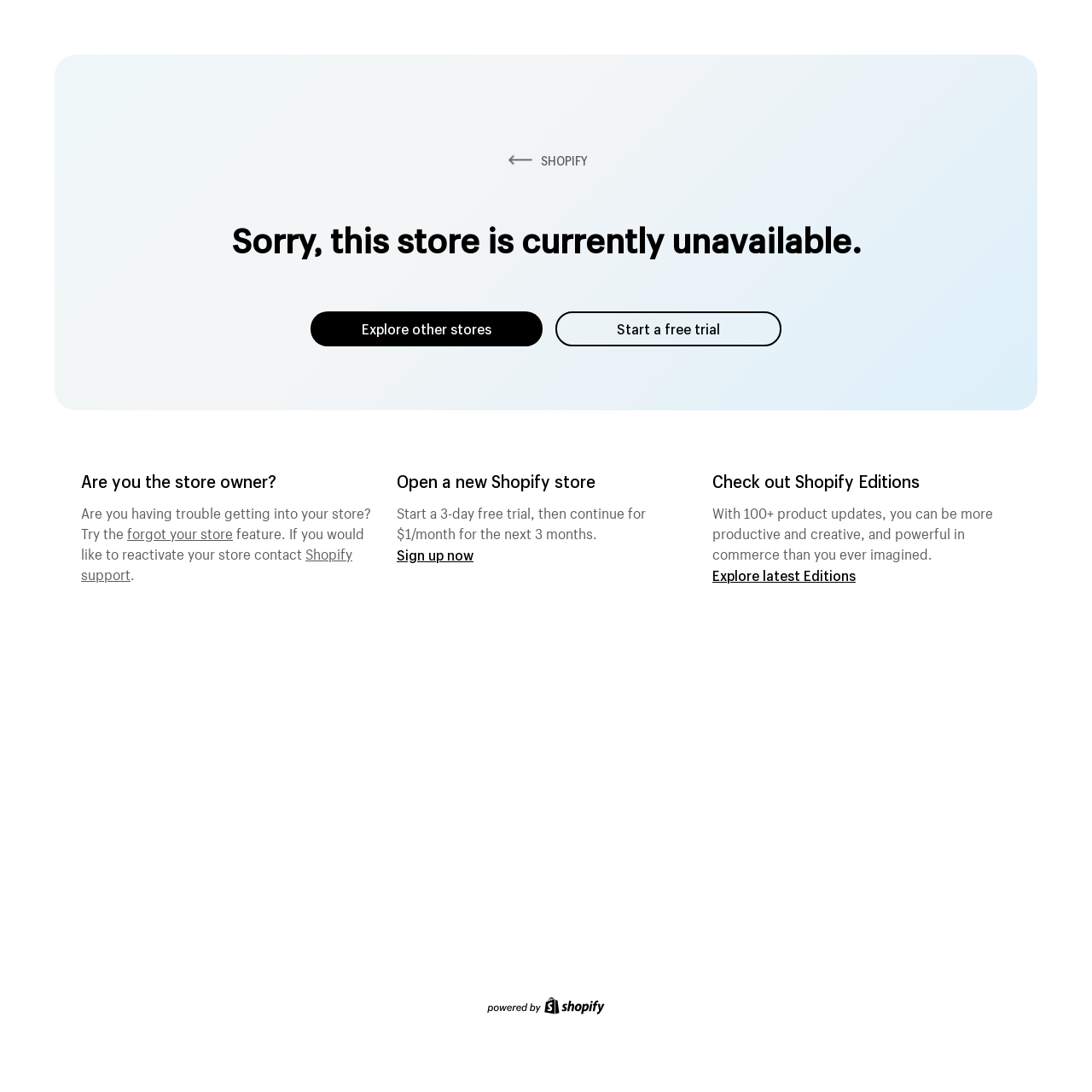Find the main header of the webpage and produce its text content.

Sorry, this store is currently unavailable.